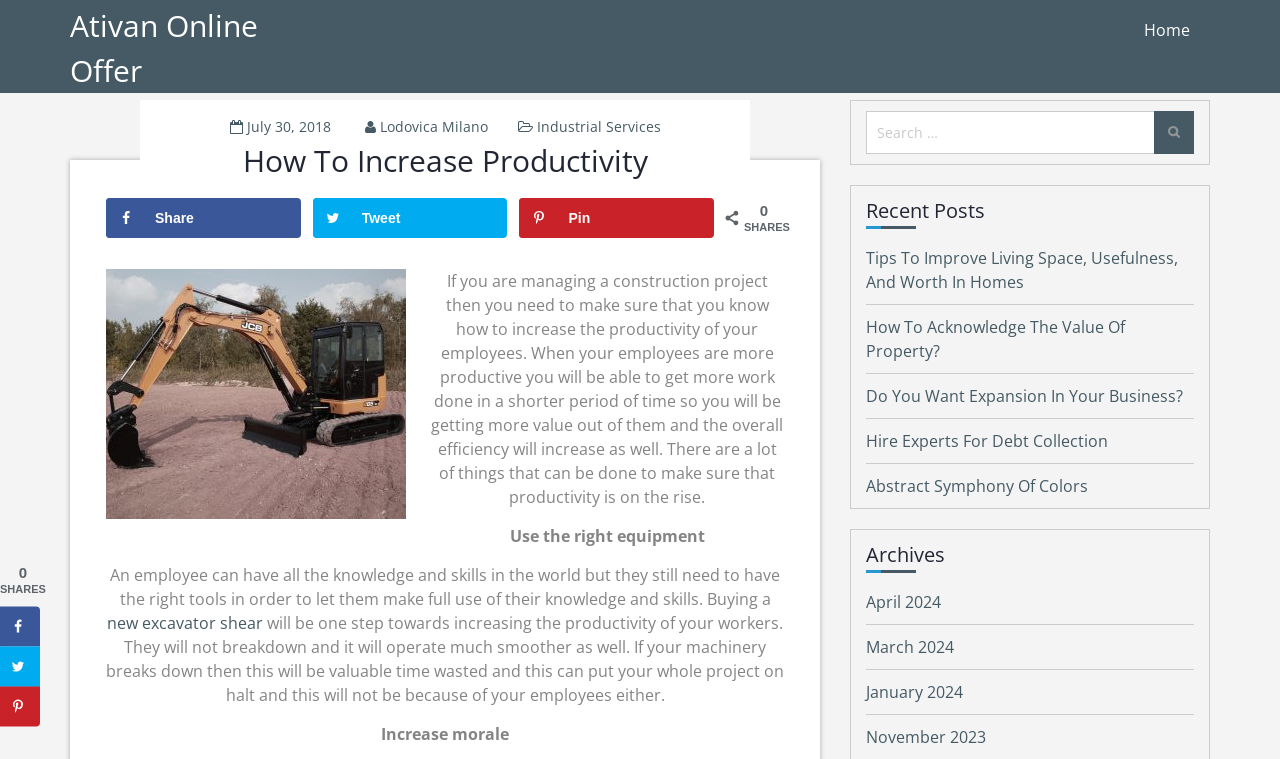What is the category of the article 'Tips To Improve Living Space, Usefulness, And Worth In Homes'?
Using the image, provide a detailed and thorough answer to the question.

The category of the article can be determined by reading the link 'Industrial Services' which is located in the header section of the webpage, and is related to the article 'Tips To Improve Living Space, Usefulness, And Worth In Homes'.